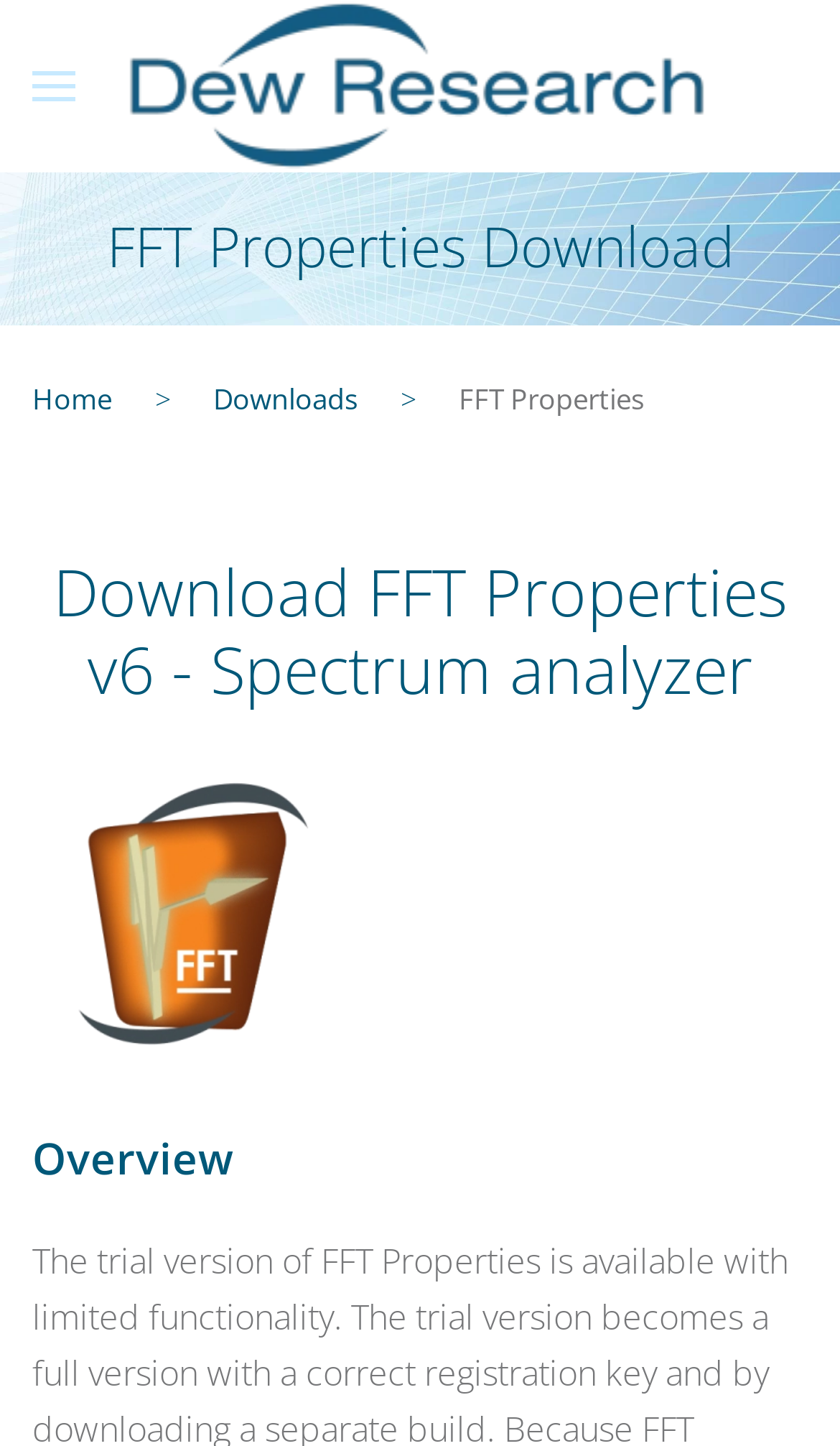Identify and provide the text of the main header on the webpage.

FFT Properties Download